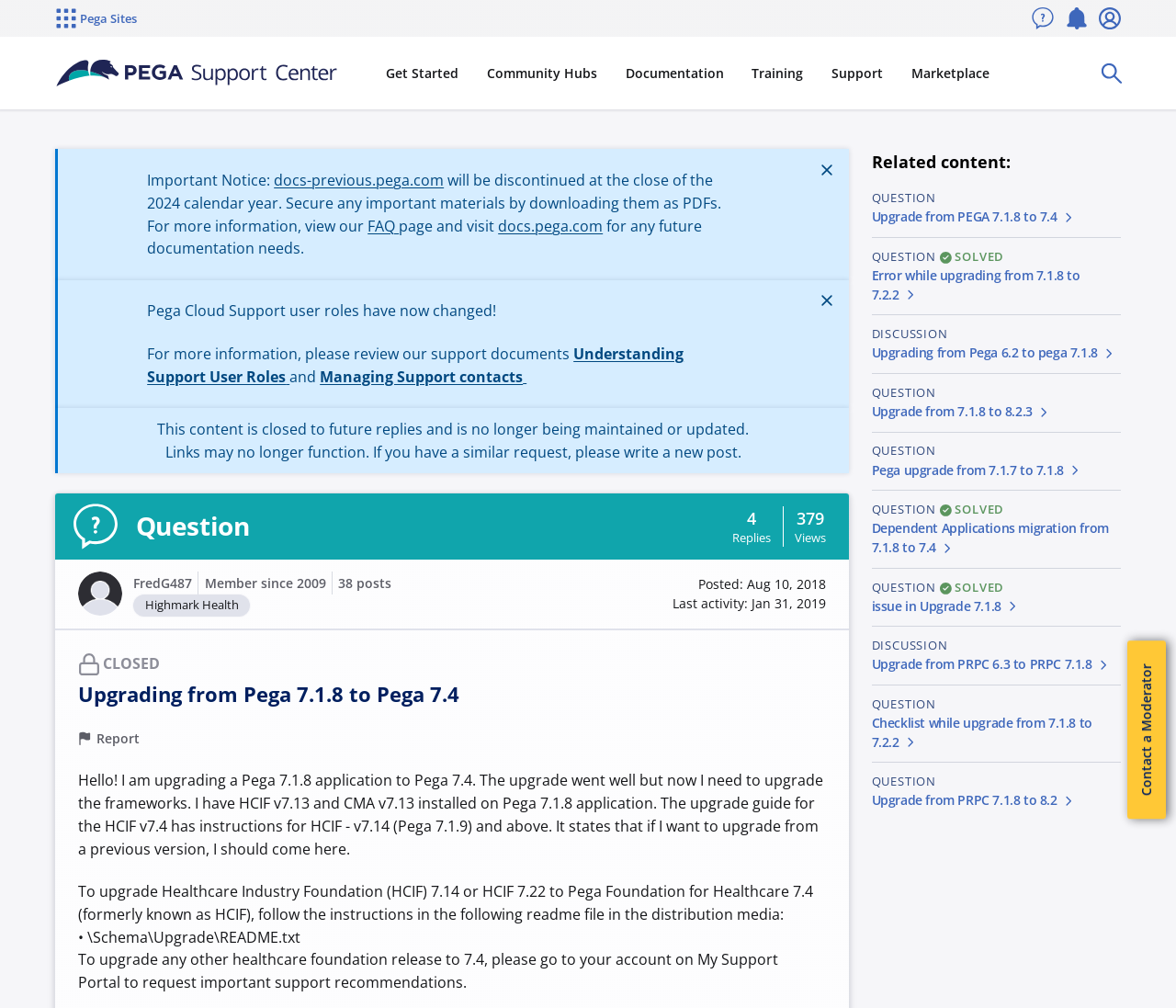What is the name of the user who posted the question? From the image, respond with a single word or brief phrase.

FredG487